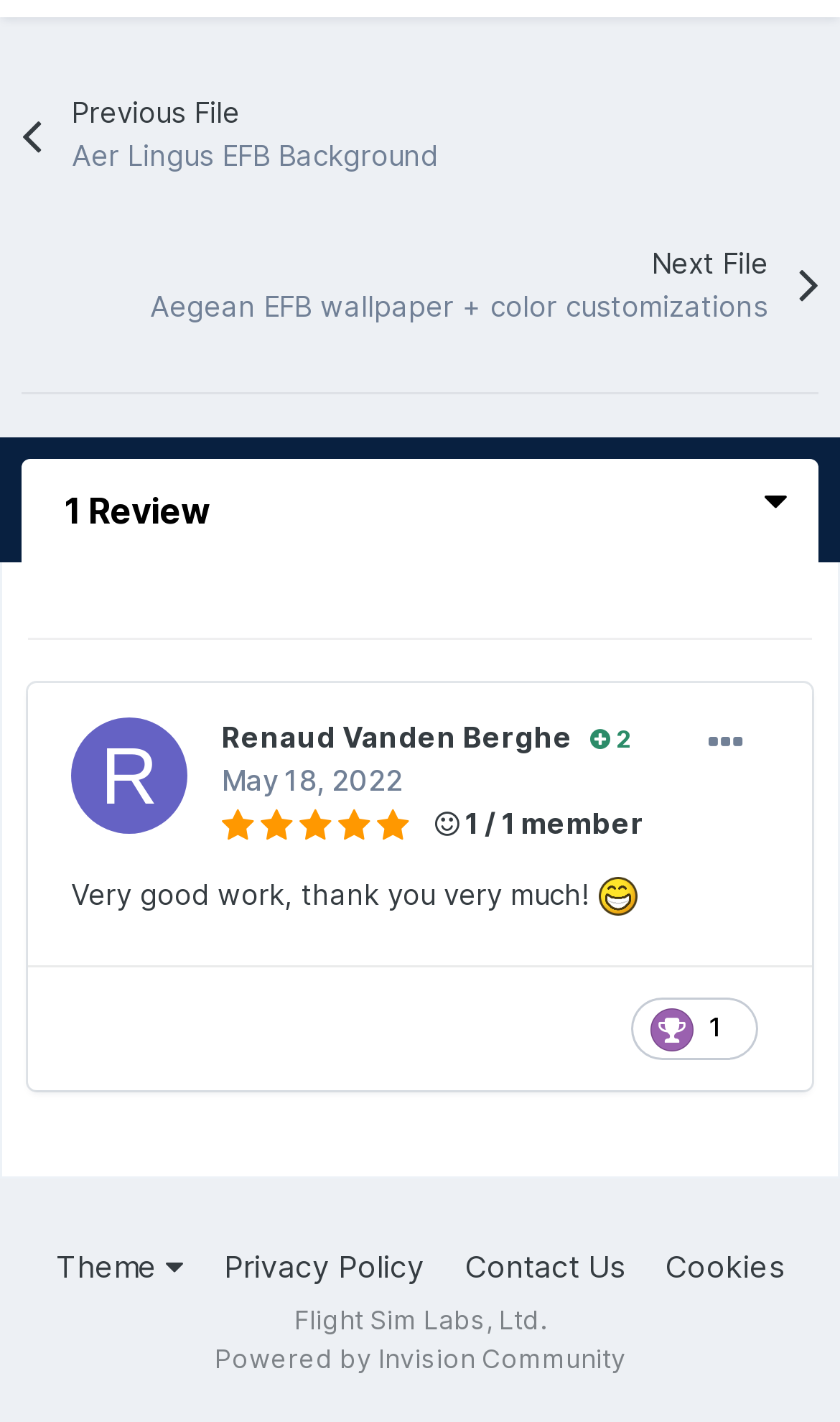How many tabs are there in the tablist?
Answer the question using a single word or phrase, according to the image.

1